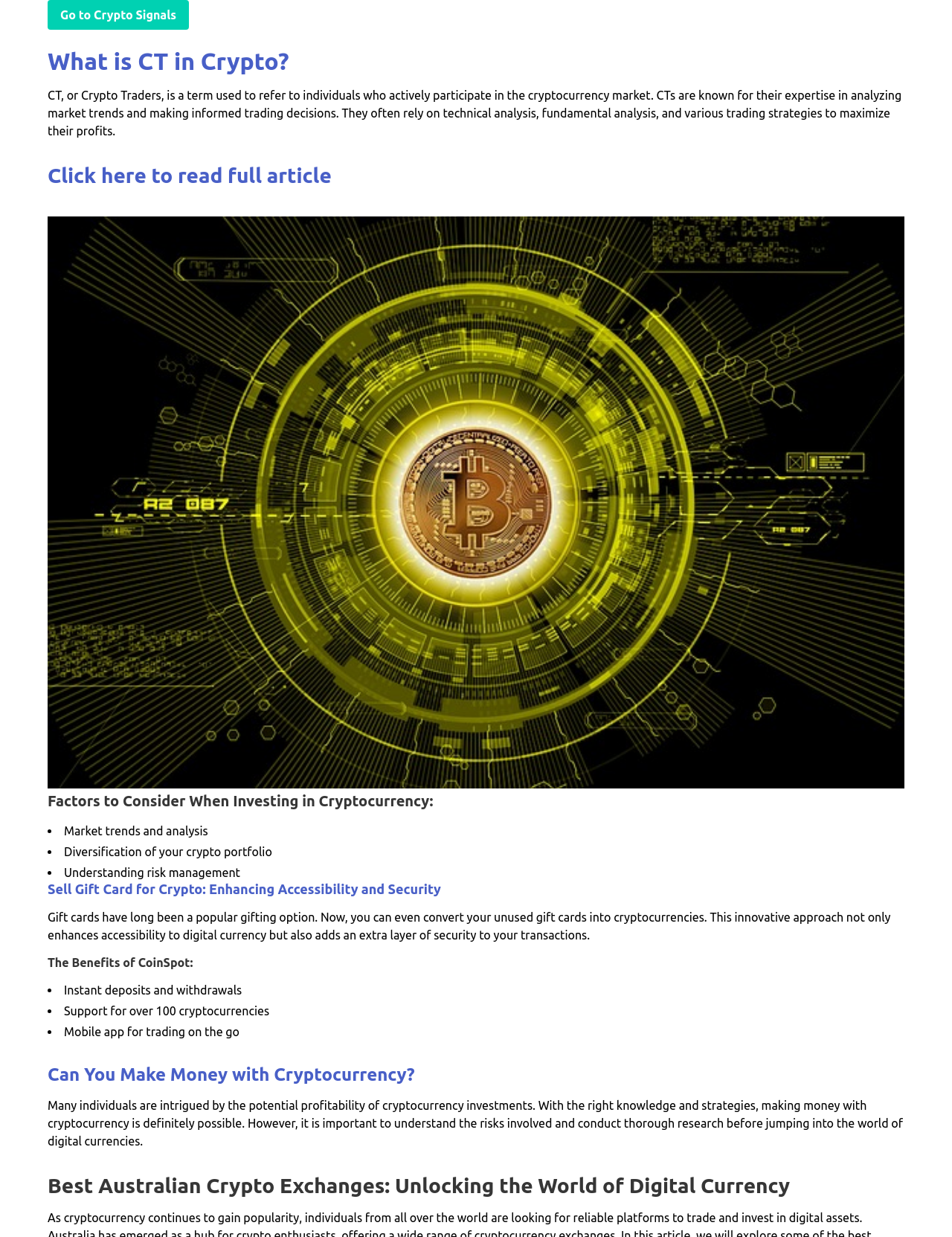How many factors are considered when investing in cryptocurrency?
Please respond to the question with a detailed and well-explained answer.

The webpage lists three factors to consider when investing in cryptocurrency, which are market trends and analysis, diversification of your crypto portfolio, and understanding risk management. These factors are presented in a list format with bullet points.